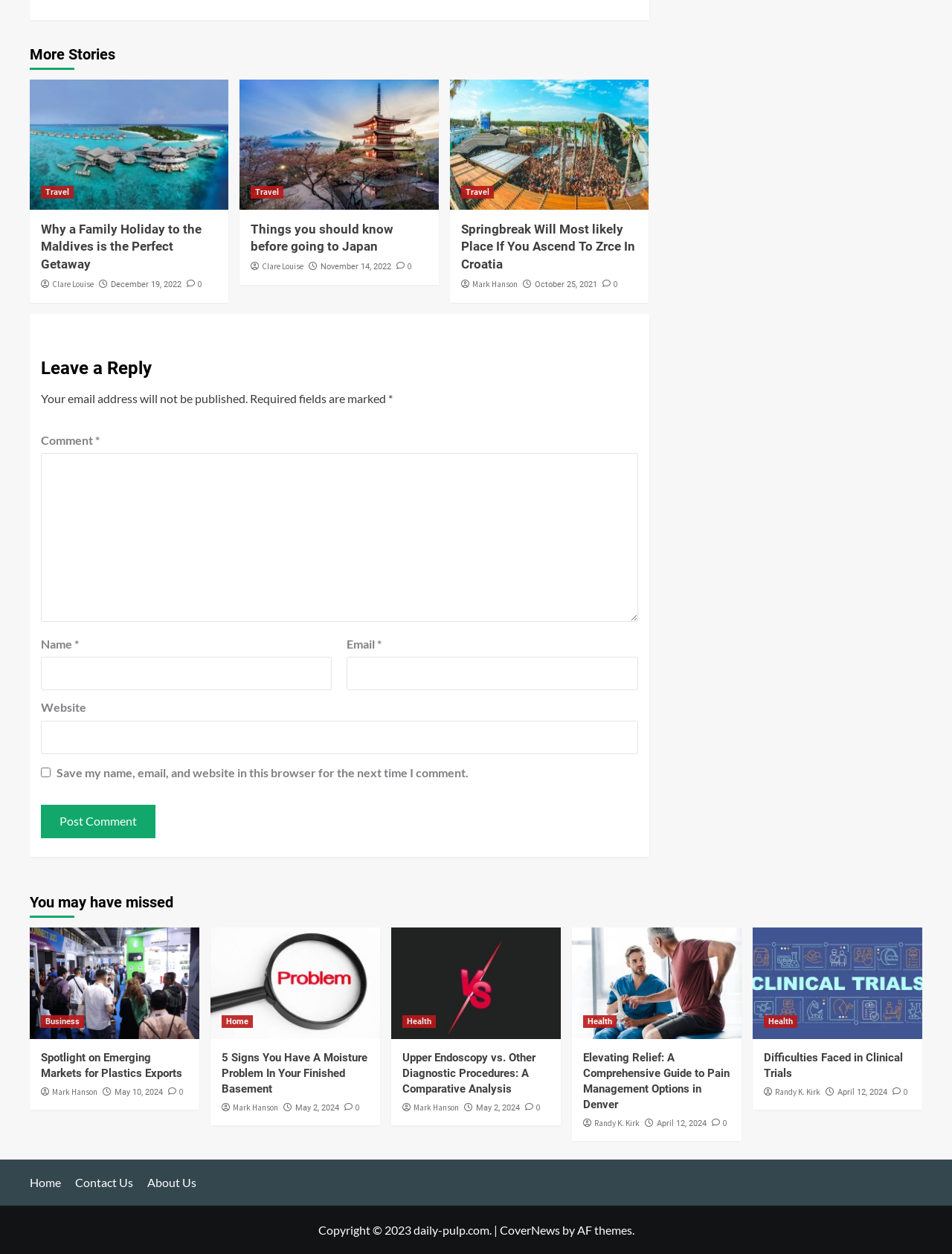Refer to the screenshot and give an in-depth answer to this question: How many links are under the 'Leave a Reply' section?

I checked the 'Leave a Reply' section and found only one link, which is 'Post Comment'.